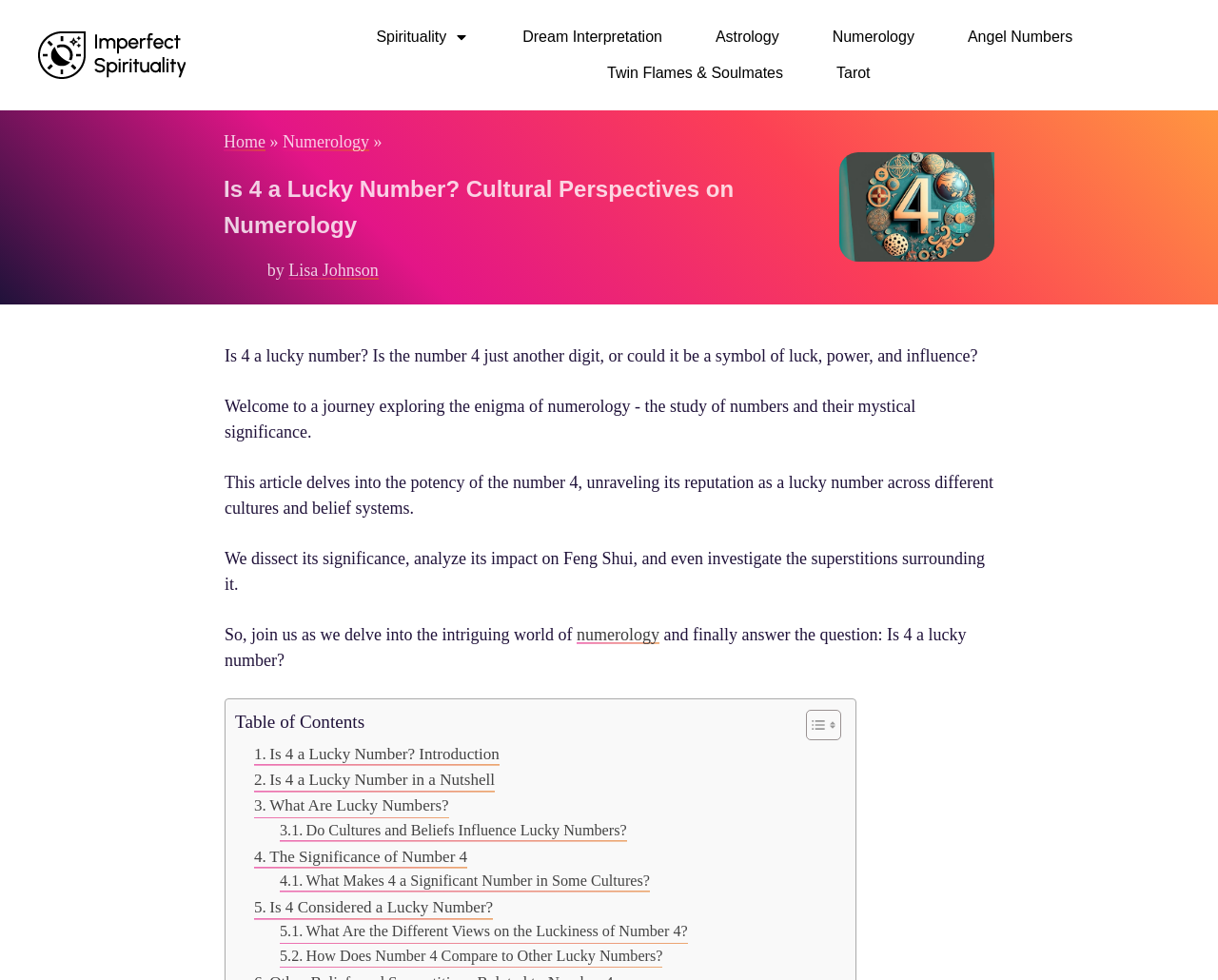Please find the bounding box coordinates of the element that you should click to achieve the following instruction: "Learn about the significance of number 4". The coordinates should be presented as four float numbers between 0 and 1: [left, top, right, bottom].

[0.209, 0.862, 0.384, 0.887]